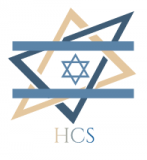Respond to the following query with just one word or a short phrase: 
What colors are used in the emblem?

Blue, gold, and beige